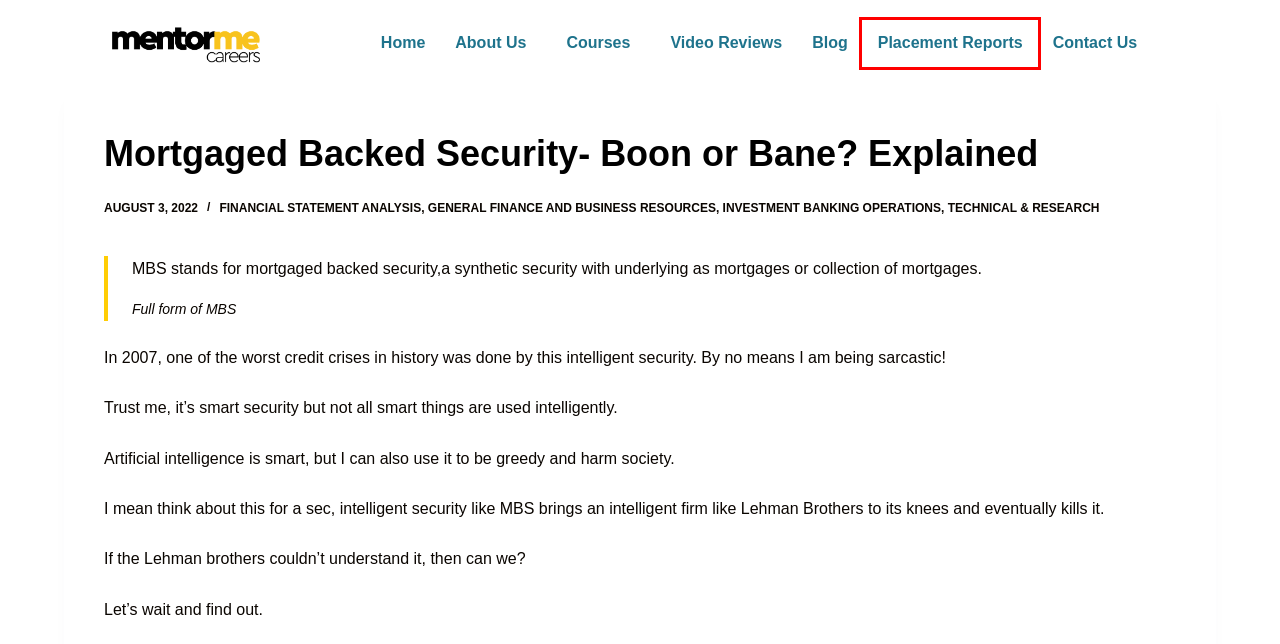Examine the screenshot of a webpage with a red bounding box around a UI element. Select the most accurate webpage description that corresponds to the new page after clicking the highlighted element. Here are the choices:
A. General Finance and Business resources Archives
B. About Us | Mentor Me Careers
C. Lehman Brothers - Overview, History, The Fall From Grace
D. Contact Us | Mentor Me Careers
E. Blogs | Mentor Me Careers
F. Lucrative Finance Placements: Unlock Your Career Potential
G. Investment Banking Operations Archives
H. Technical & Research Archives

F